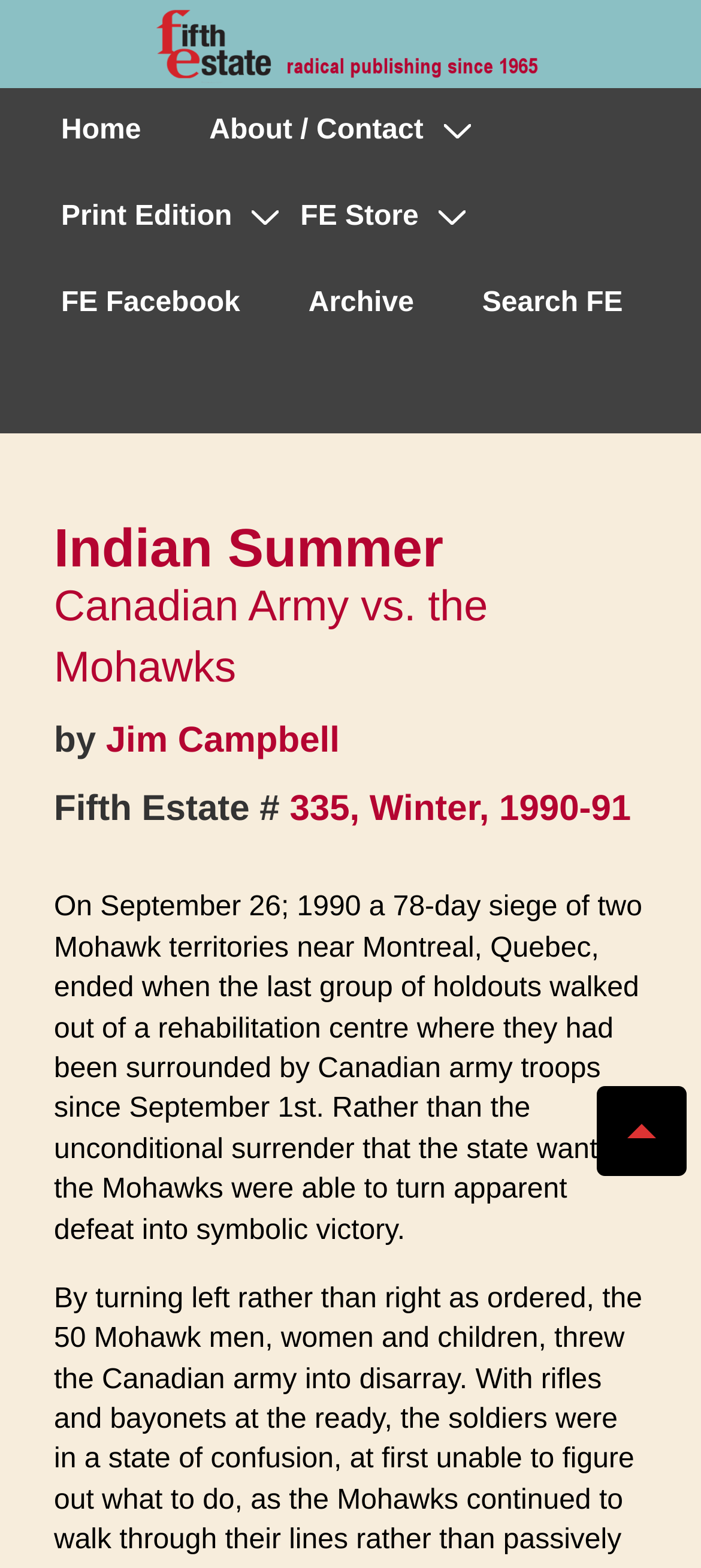Indicate the bounding box coordinates of the clickable region to achieve the following instruction: "View About / Contact page."

[0.252, 0.056, 0.65, 0.111]